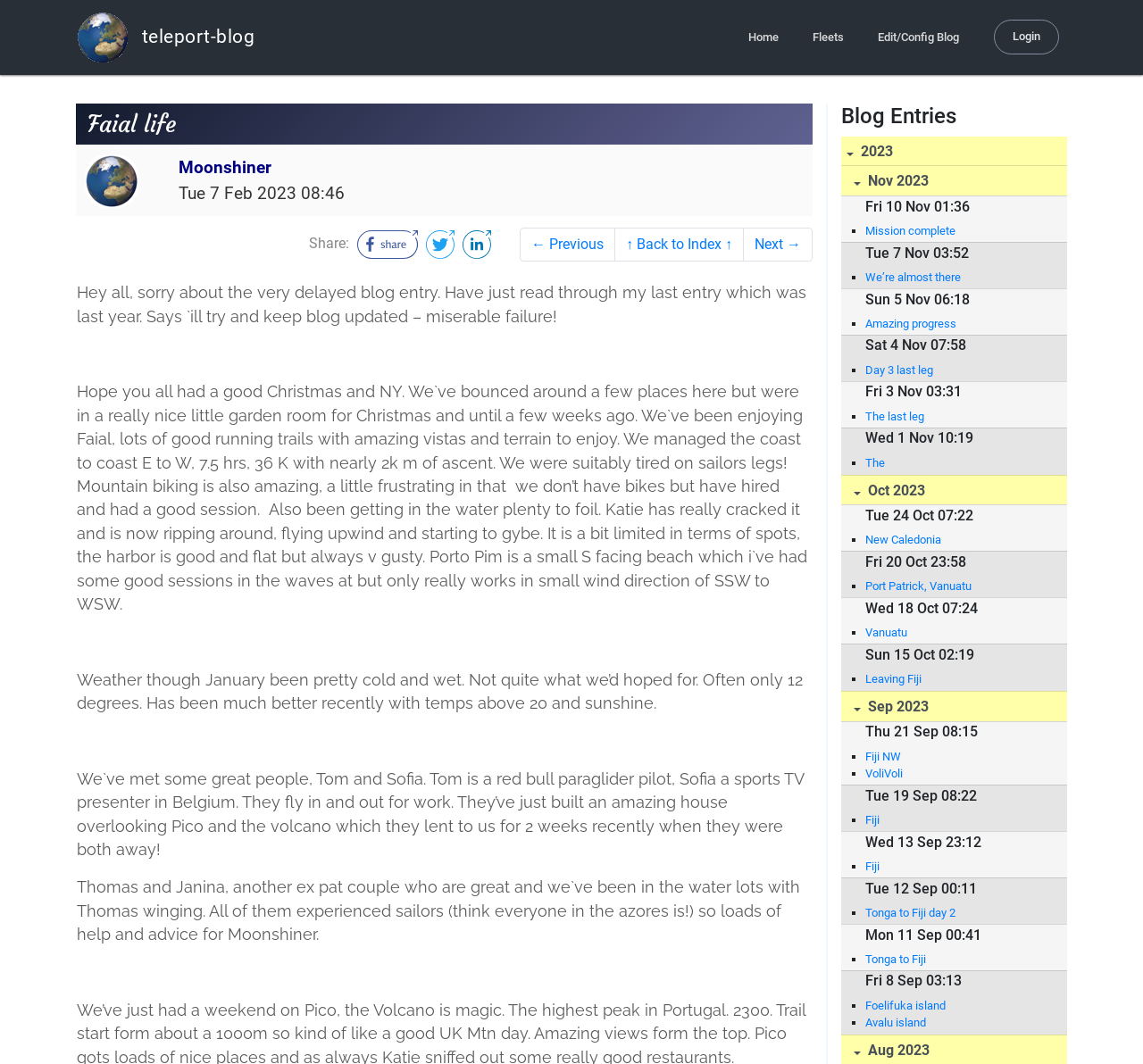Pinpoint the bounding box coordinates of the clickable element needed to complete the instruction: "View Machine M-4 Gallery". The coordinates should be provided as four float numbers between 0 and 1: [left, top, right, bottom].

None